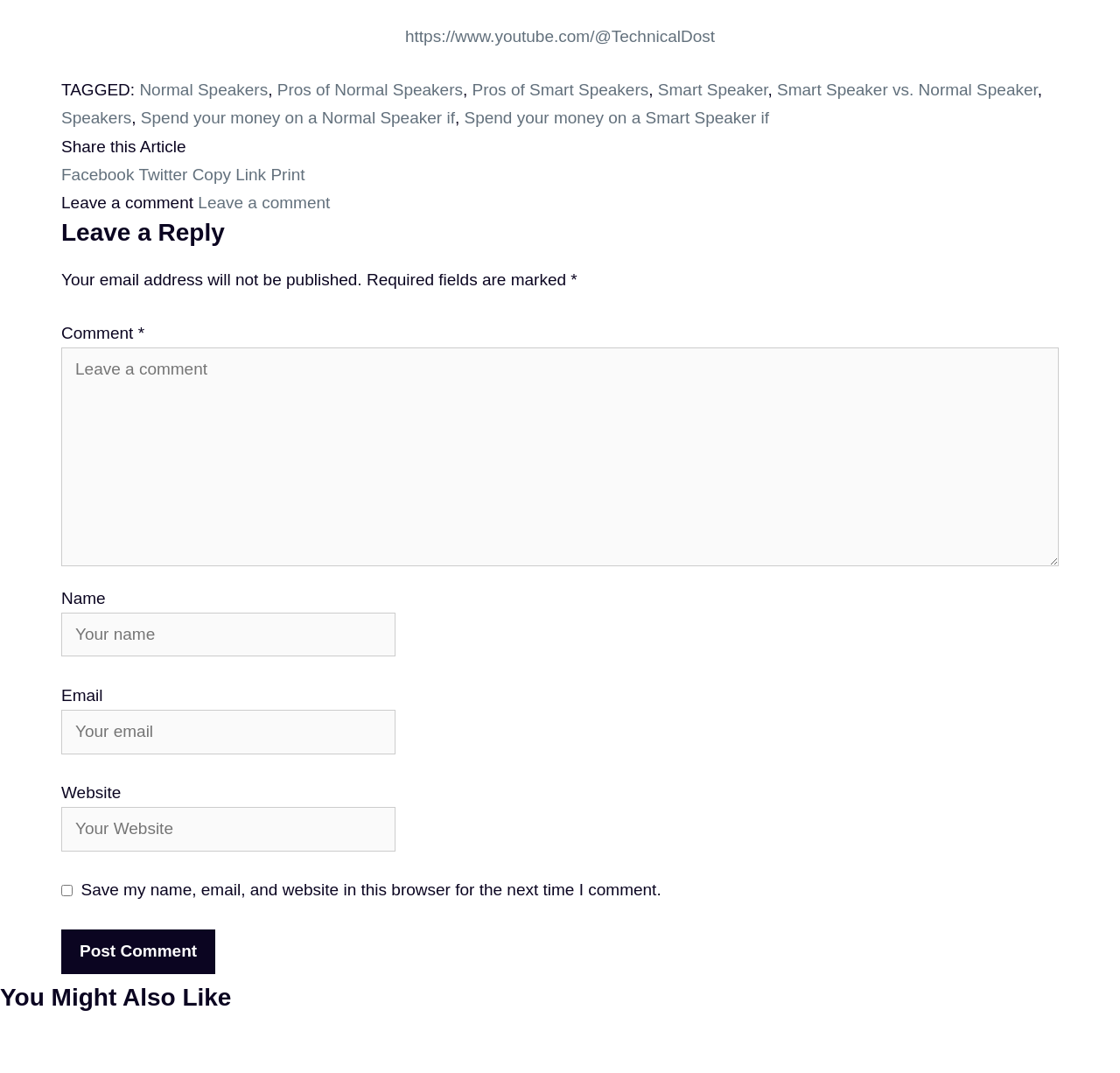How many social media platforms are available for sharing?
Based on the image, please offer an in-depth response to the question.

The webpage provides options to share the article on Facebook, Twitter, and Copy Link, which indicates three social media platforms are available for sharing.